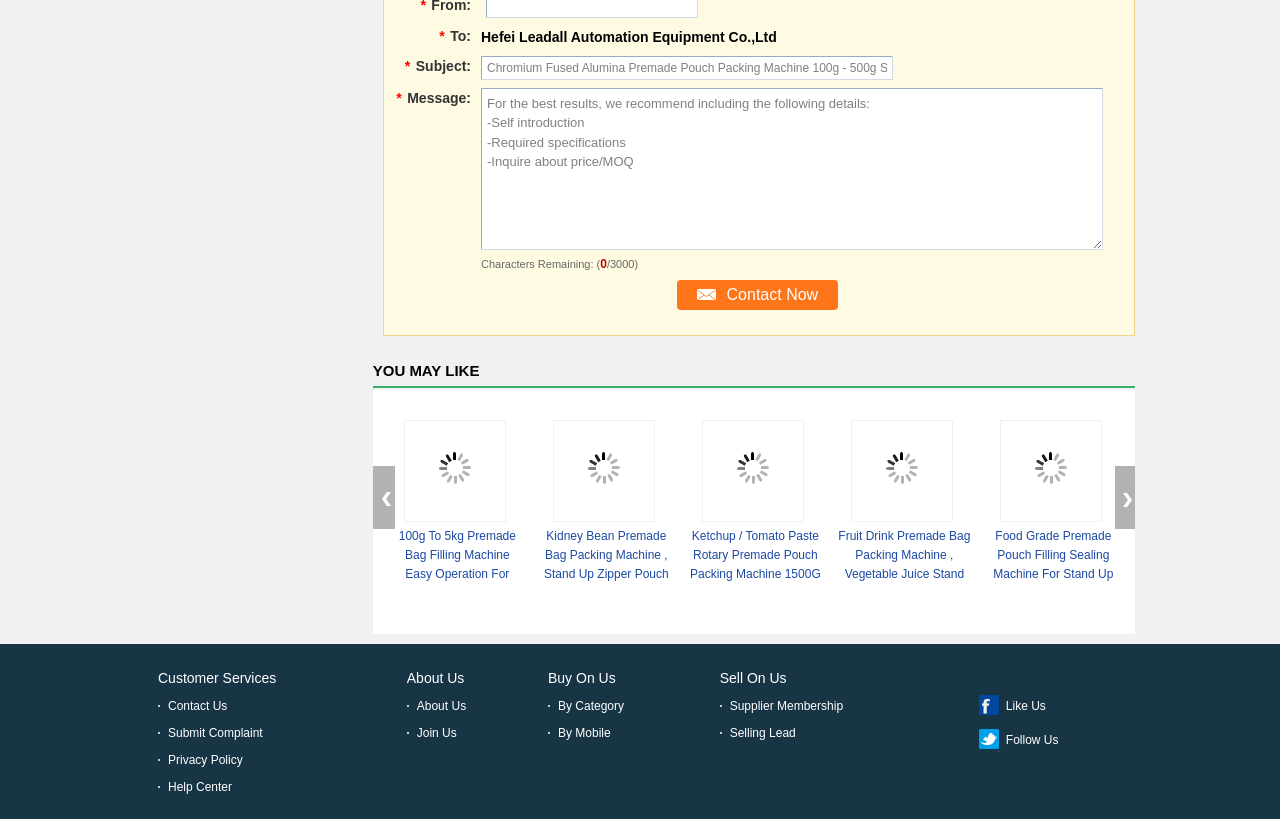Specify the bounding box coordinates of the element's area that should be clicked to execute the given instruction: "View the 'China 100g To 5kg Premade Bag Filling Machine Easy Operation For Spice Beef wholesale' product". The coordinates should be four float numbers between 0 and 1, i.e., [left, top, right, bottom].

[0.317, 0.514, 0.395, 0.636]